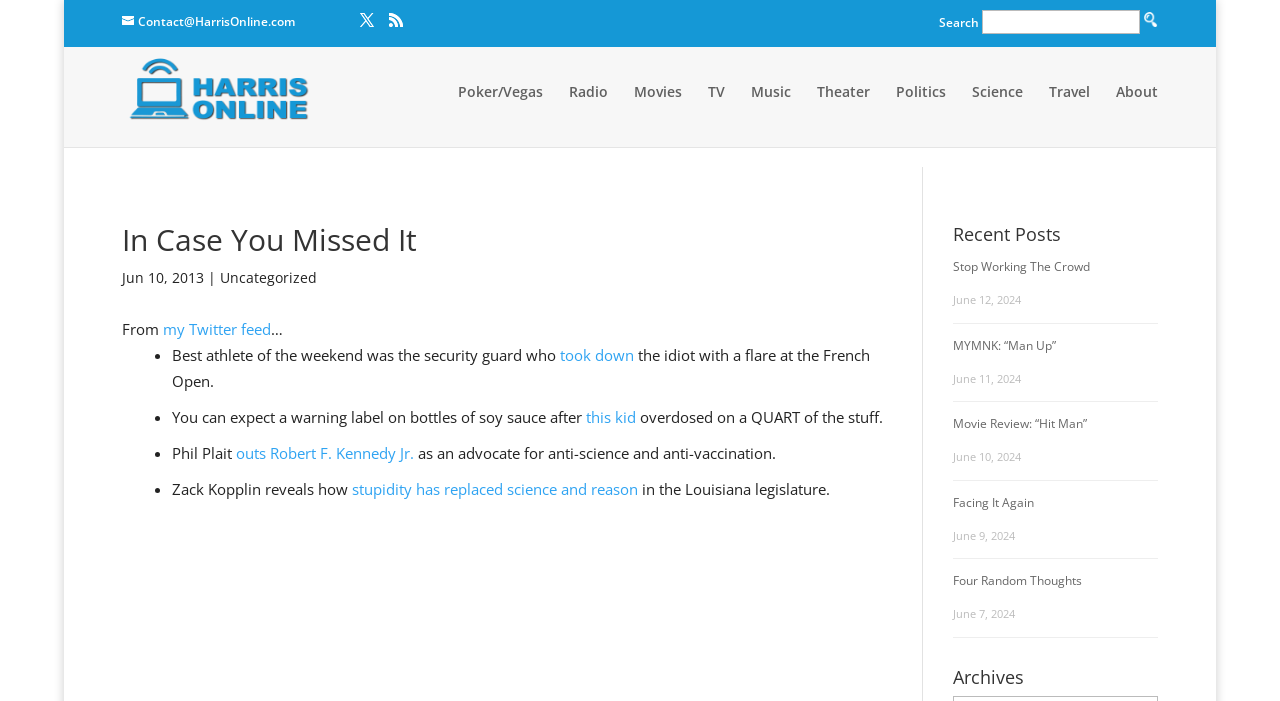Provide the bounding box coordinates for the UI element described in this sentence: "Travel". The coordinates should be four float values between 0 and 1, i.e., [left, top, right, bottom].

[0.82, 0.121, 0.852, 0.195]